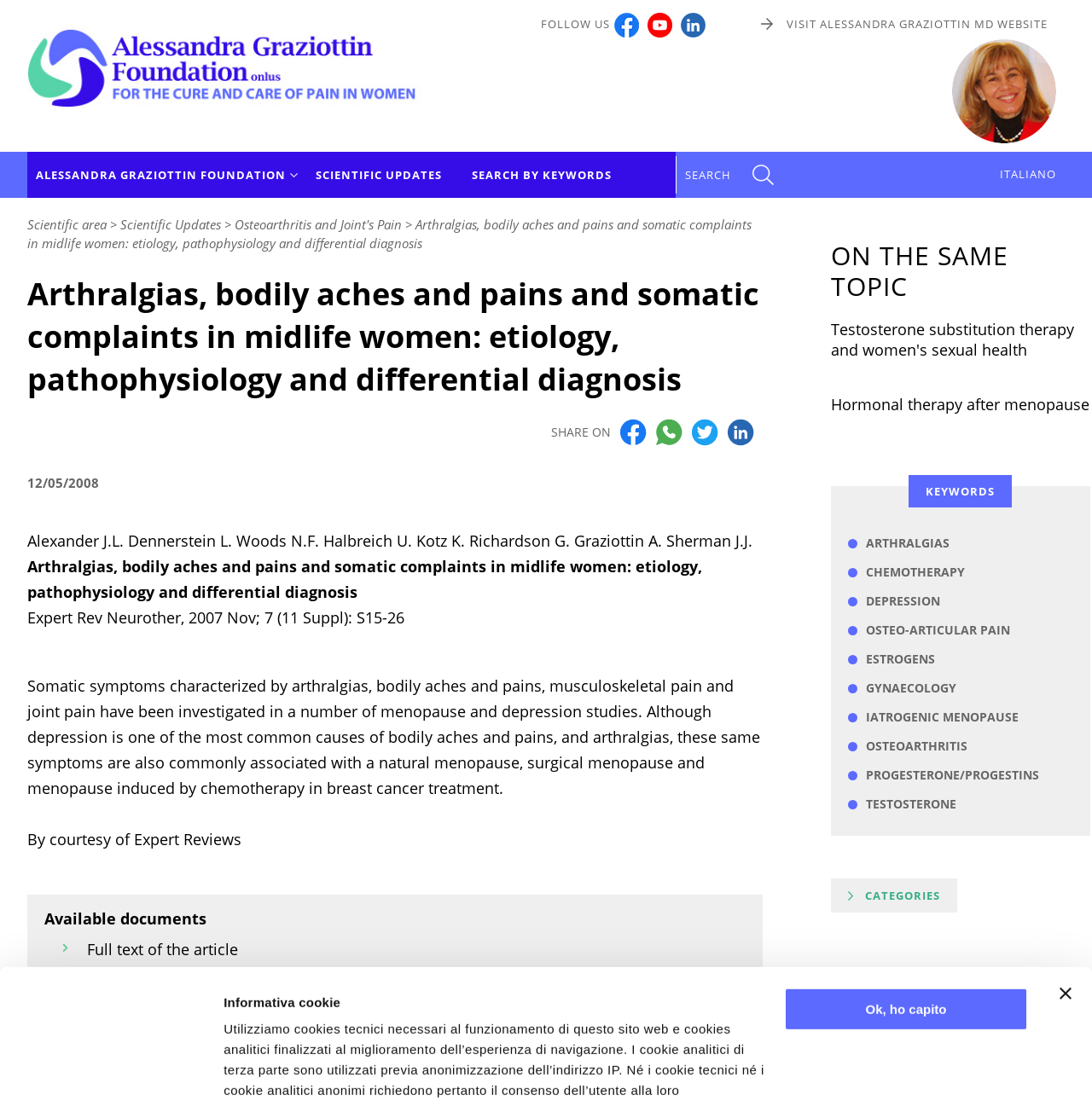What social media platforms can users share the article on?
Using the image provided, answer with just one word or phrase.

Facebook, Whatsapp, Twitter, Linkedin